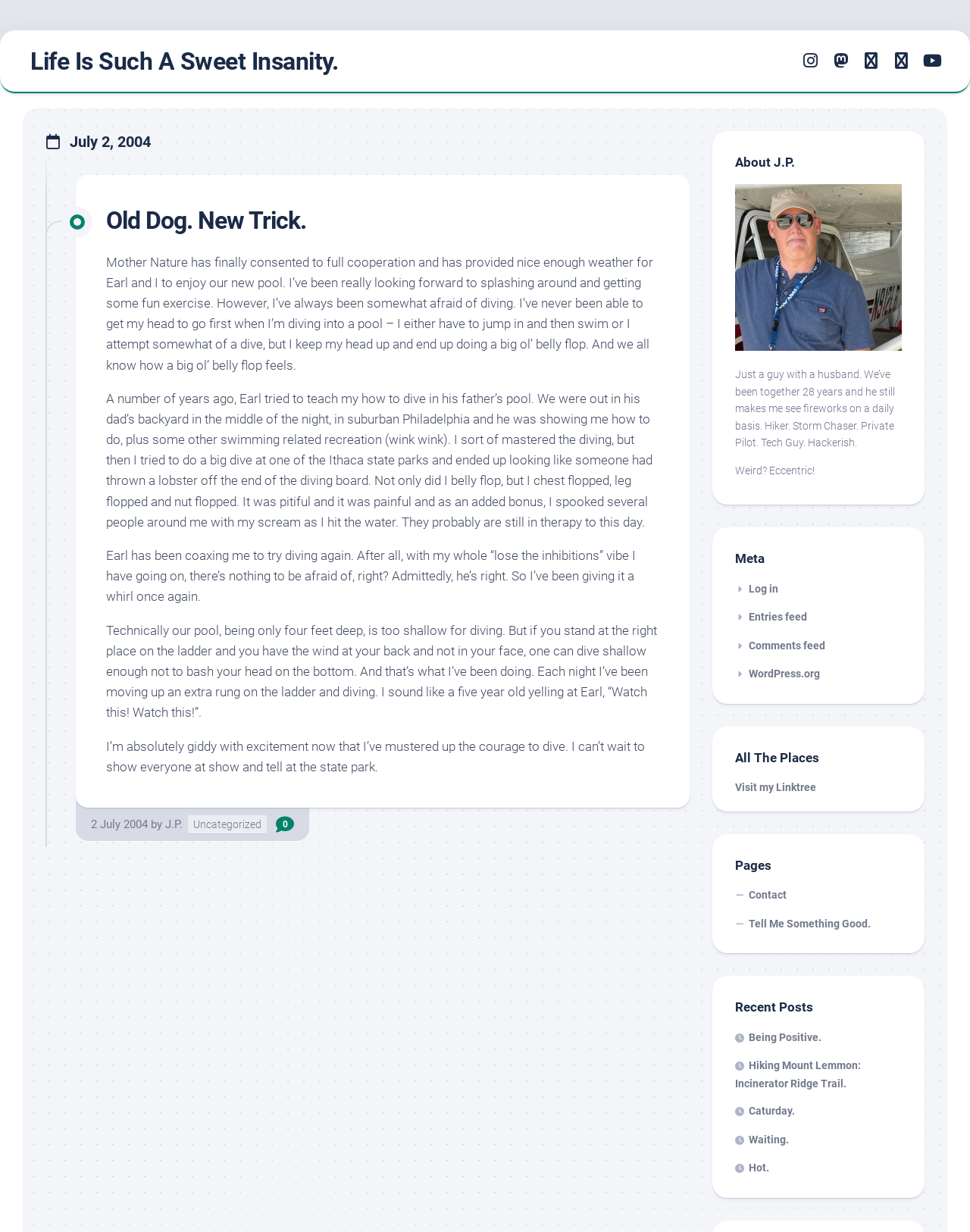Using the provided element description: "Log in", determine the bounding box coordinates of the corresponding UI element in the screenshot.

[0.758, 0.473, 0.802, 0.482]